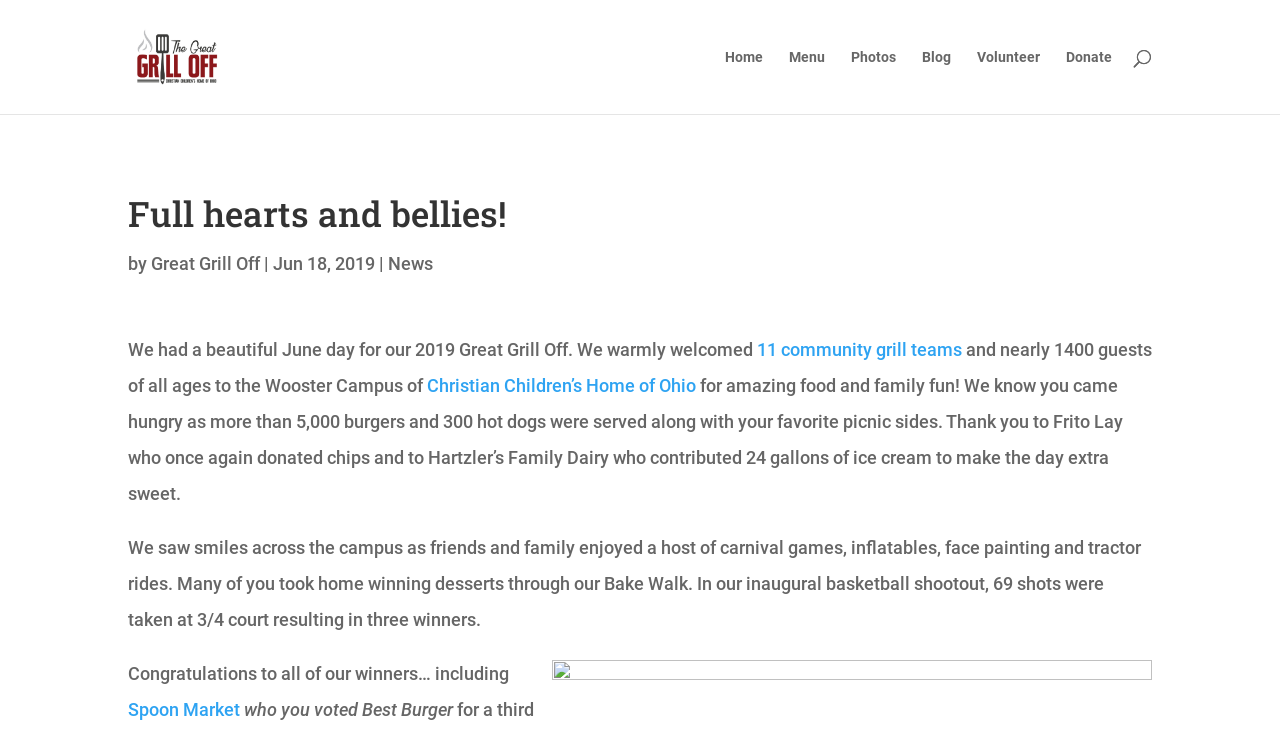Please find the main title text of this webpage.

Full hearts and bellies!